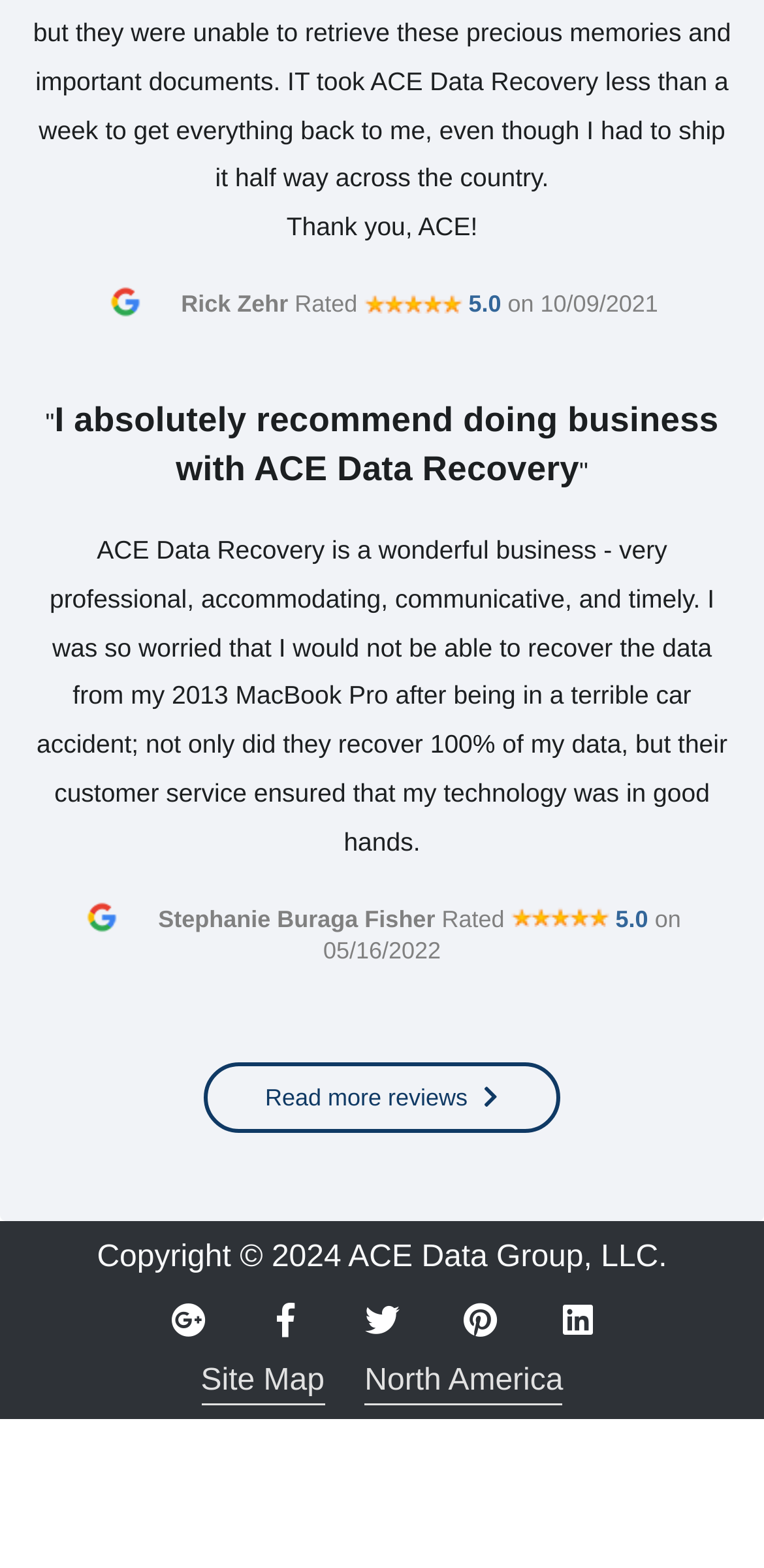What is the date of Stephanie Buraga Fisher's review?
Refer to the screenshot and answer in one word or phrase.

05/16/2022